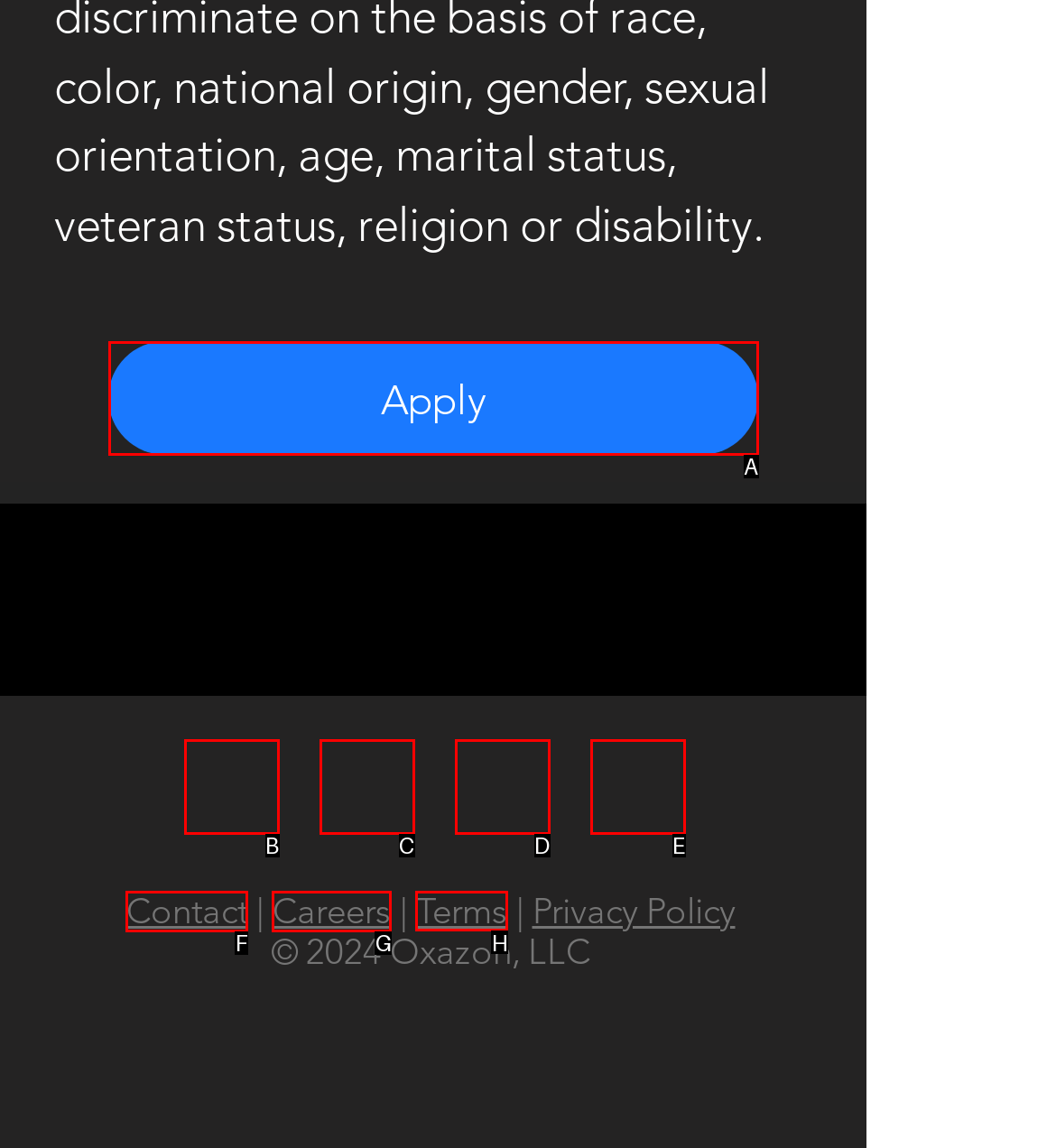Decide which letter you need to select to fulfill the task: Read terms
Answer with the letter that matches the correct option directly.

H